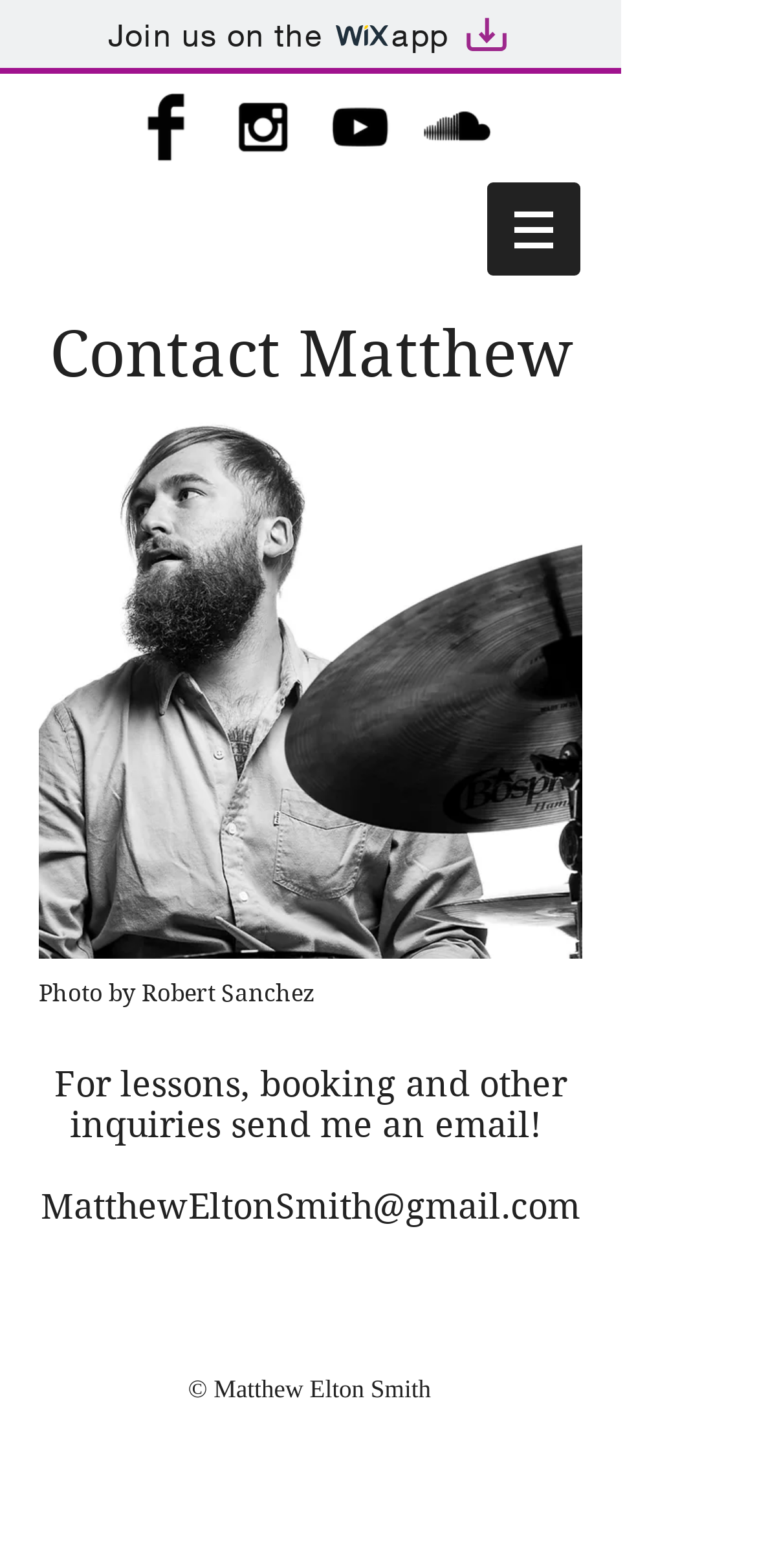Please give a succinct answer using a single word or phrase:
What social media platforms are linked on the webpage?

Facebook, Instagram, YouTube, SoundCloud